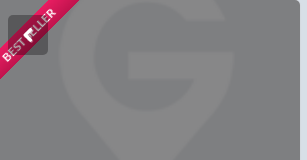What is the focus of the culinary adventure?
Provide a concise answer using a single word or phrase based on the image.

diverse cuisines of Africa